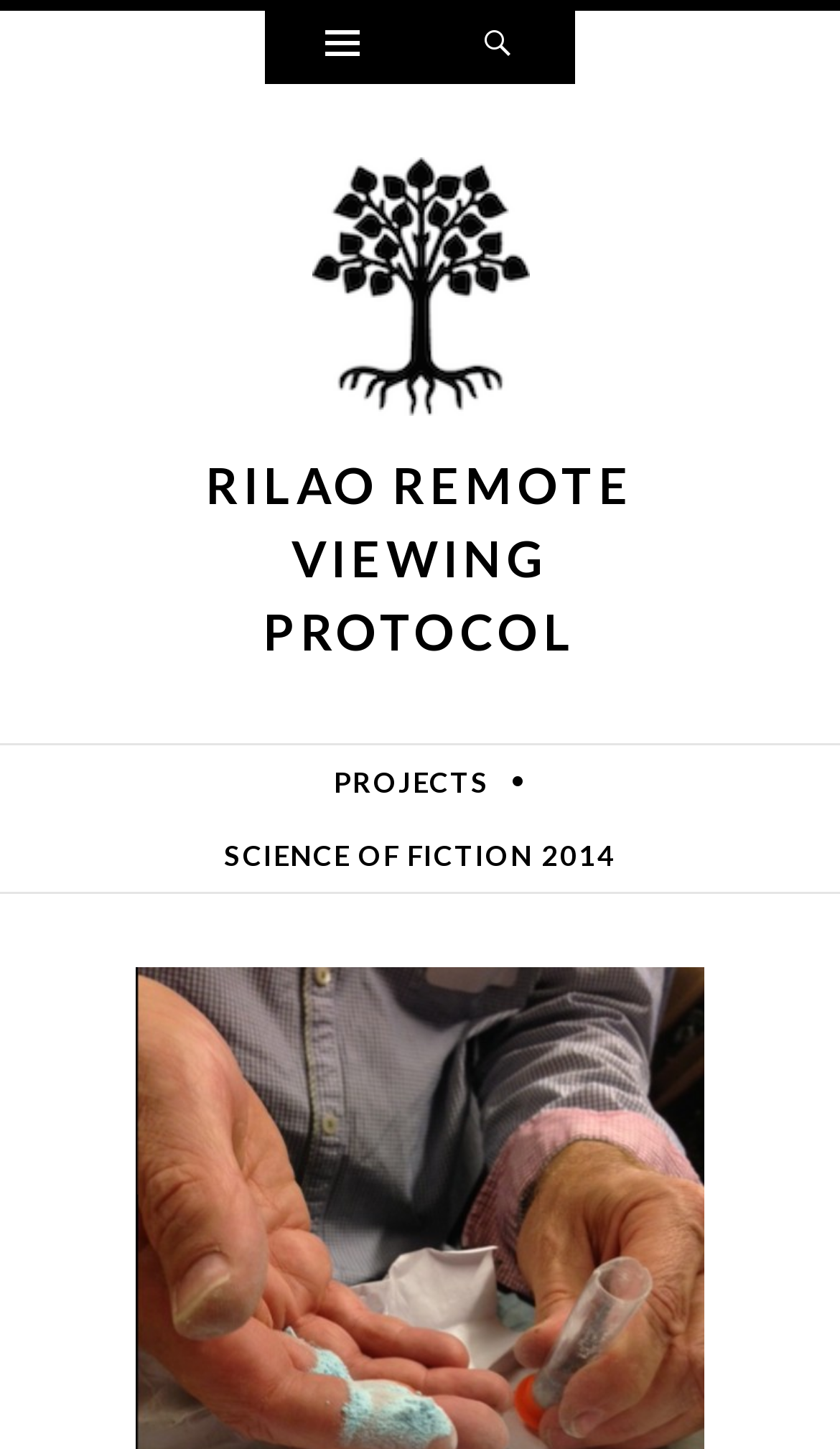Respond to the question below with a single word or phrase: What type of content can be found in the 'PROJECTS' section?

Project information